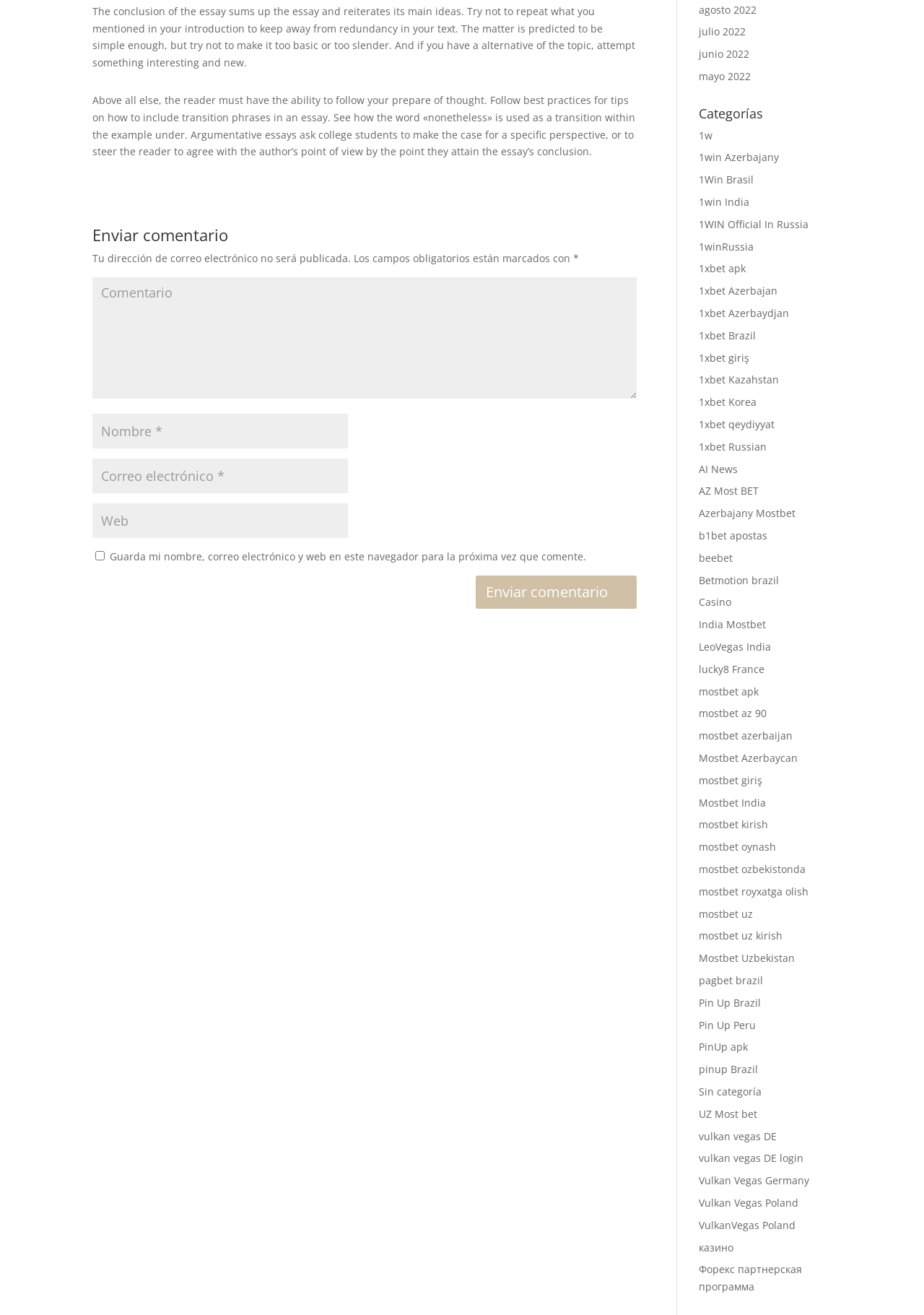Determine the bounding box coordinates of the section I need to click to execute the following instruction: "Click on the 'GeneratePress' link". Provide the coordinates as four float numbers between 0 and 1, i.e., [left, top, right, bottom].

None